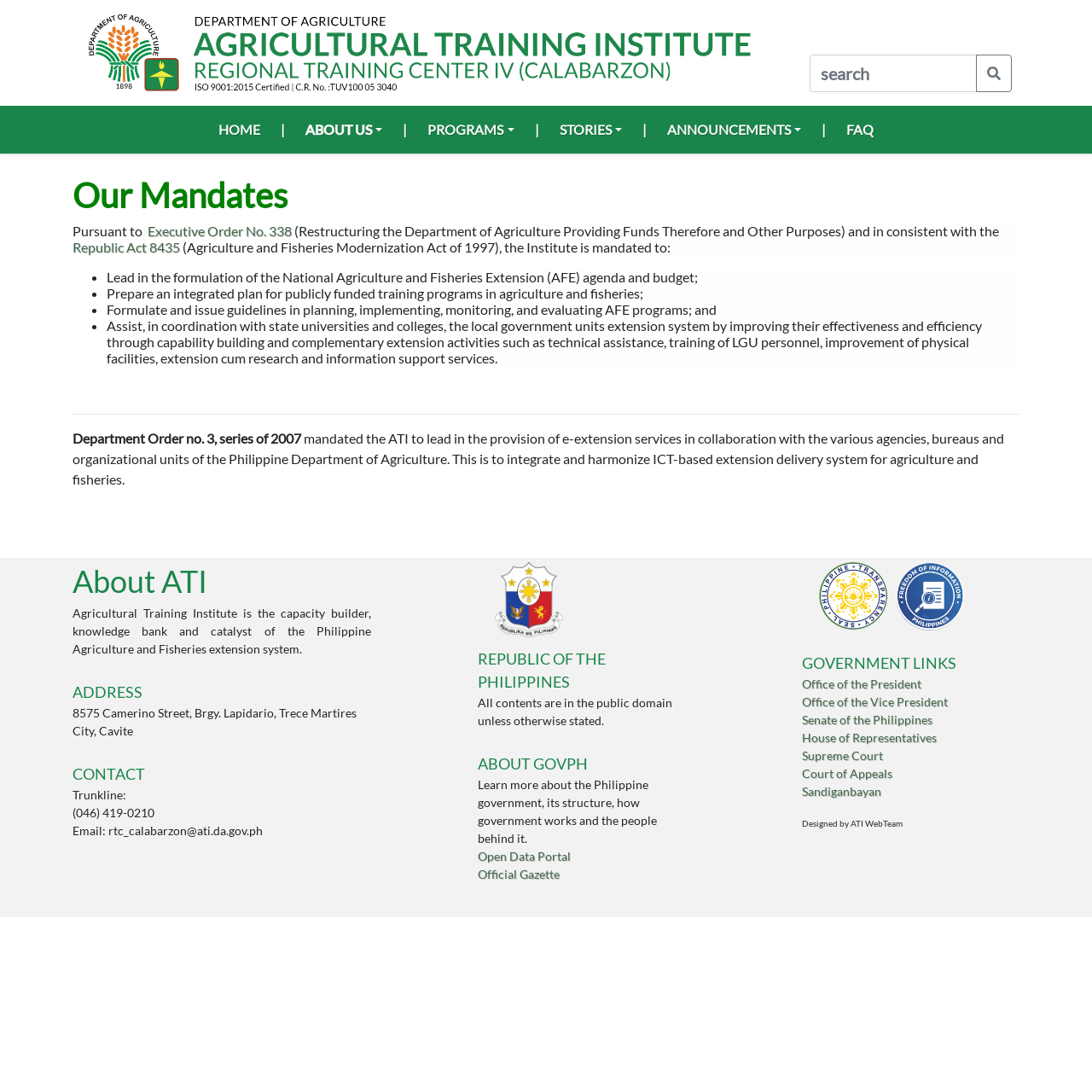Find the bounding box coordinates of the element to click in order to complete this instruction: "Read the article about UC Almond Short Course". The bounding box coordinates must be four float numbers between 0 and 1, denoted as [left, top, right, bottom].

None